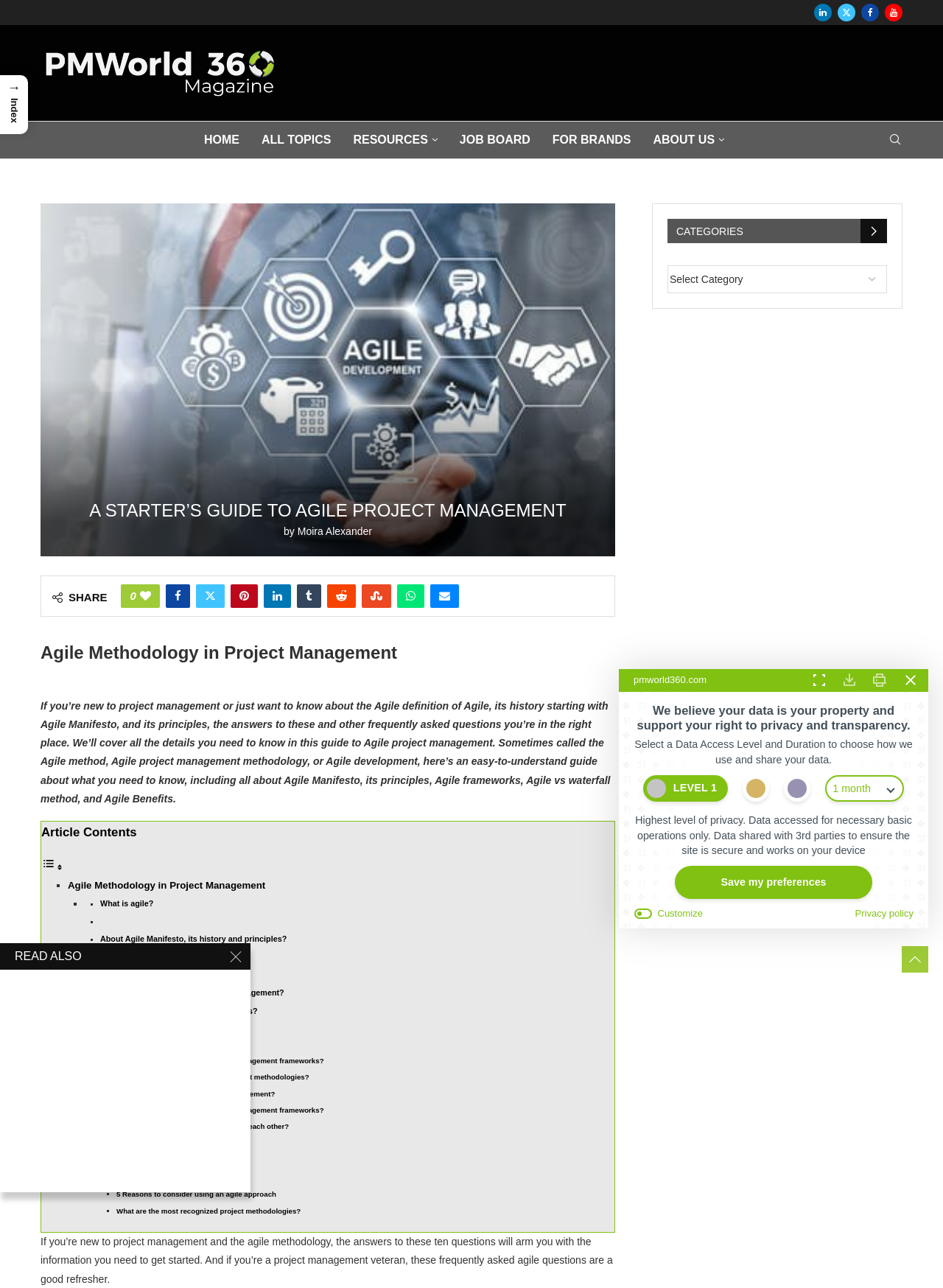Please identify the bounding box coordinates of the region to click in order to complete the given instruction: "Share this post on Facebook". The coordinates should be four float numbers between 0 and 1, i.e., [left, top, right, bottom].

[0.176, 0.454, 0.201, 0.472]